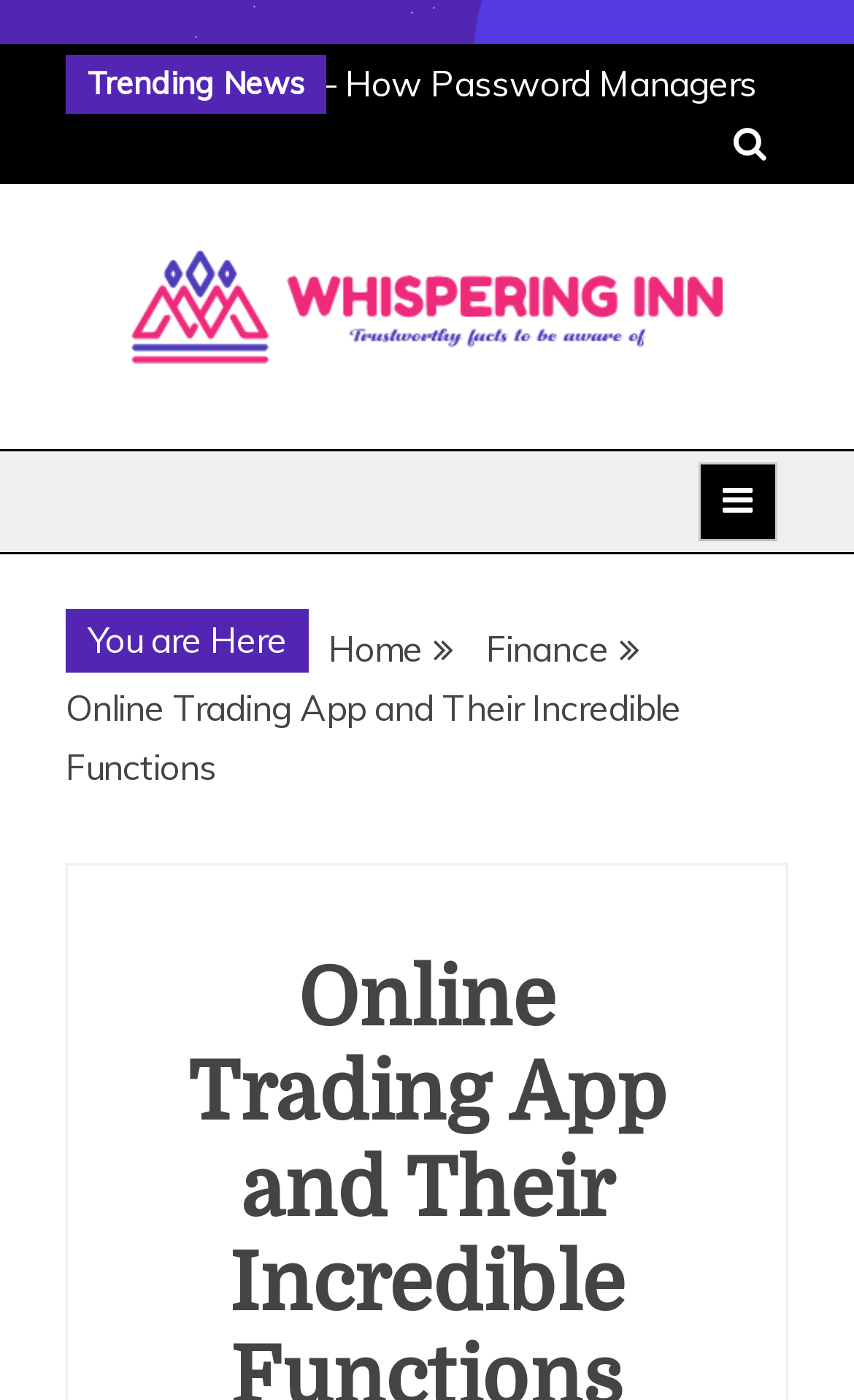What is the purpose of the button with no text?
Using the information from the image, answer the question thoroughly.

I found a button element with no text at coordinates [0.818, 0.33, 0.91, 0.386], which is described as 'expanded: False controls: primary-menu'. This suggests that the button is used to control the primary menu, likely toggling its visibility.